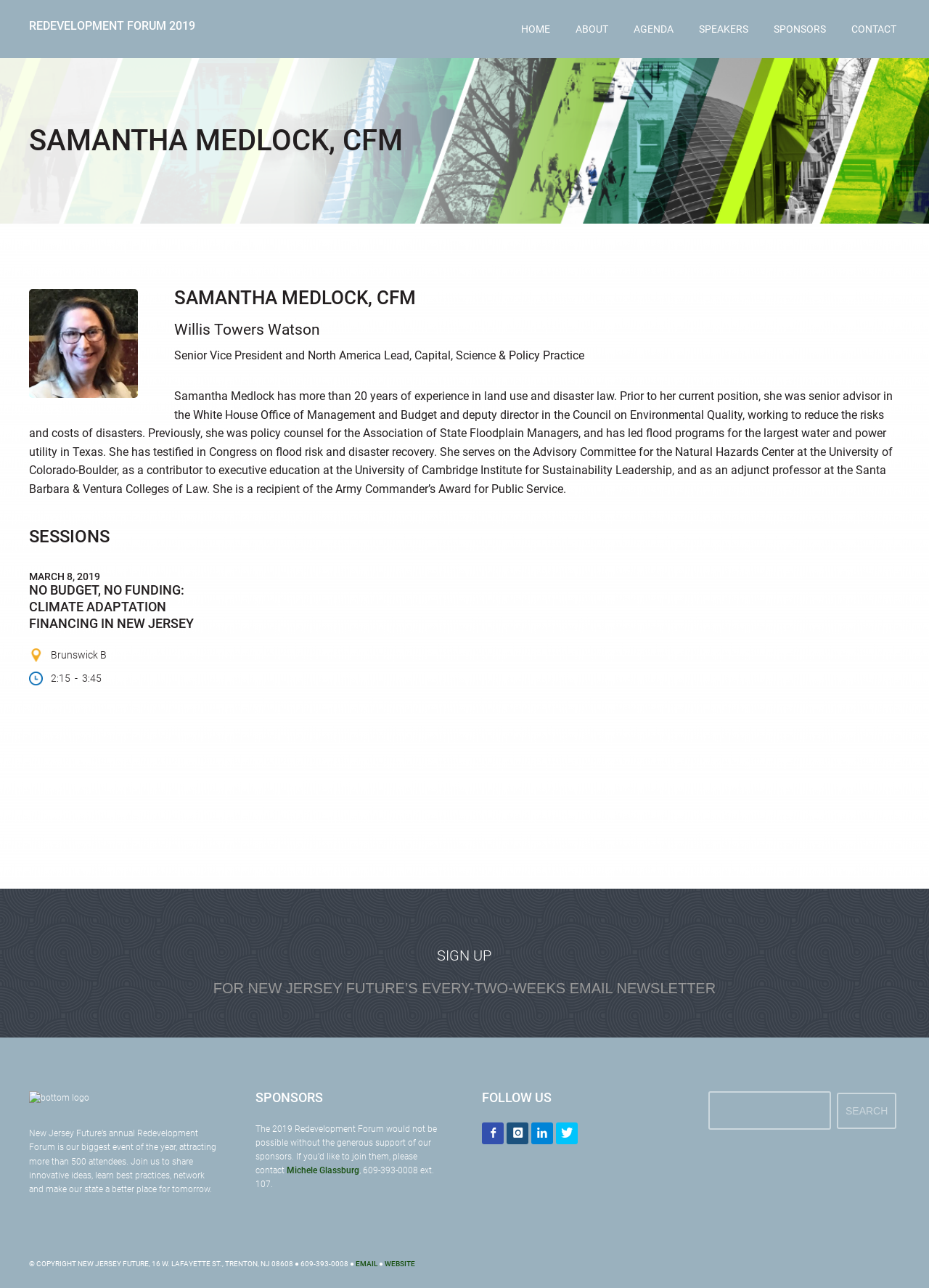What is the location of the Redevelopment Forum?
Provide an in-depth and detailed explanation in response to the question.

I found the answer by reading the StaticText 'New Jersey Future’s annual Redevelopment Forum is our biggest event of the year, attracting more than 500 attendees.' which mentions New Jersey.